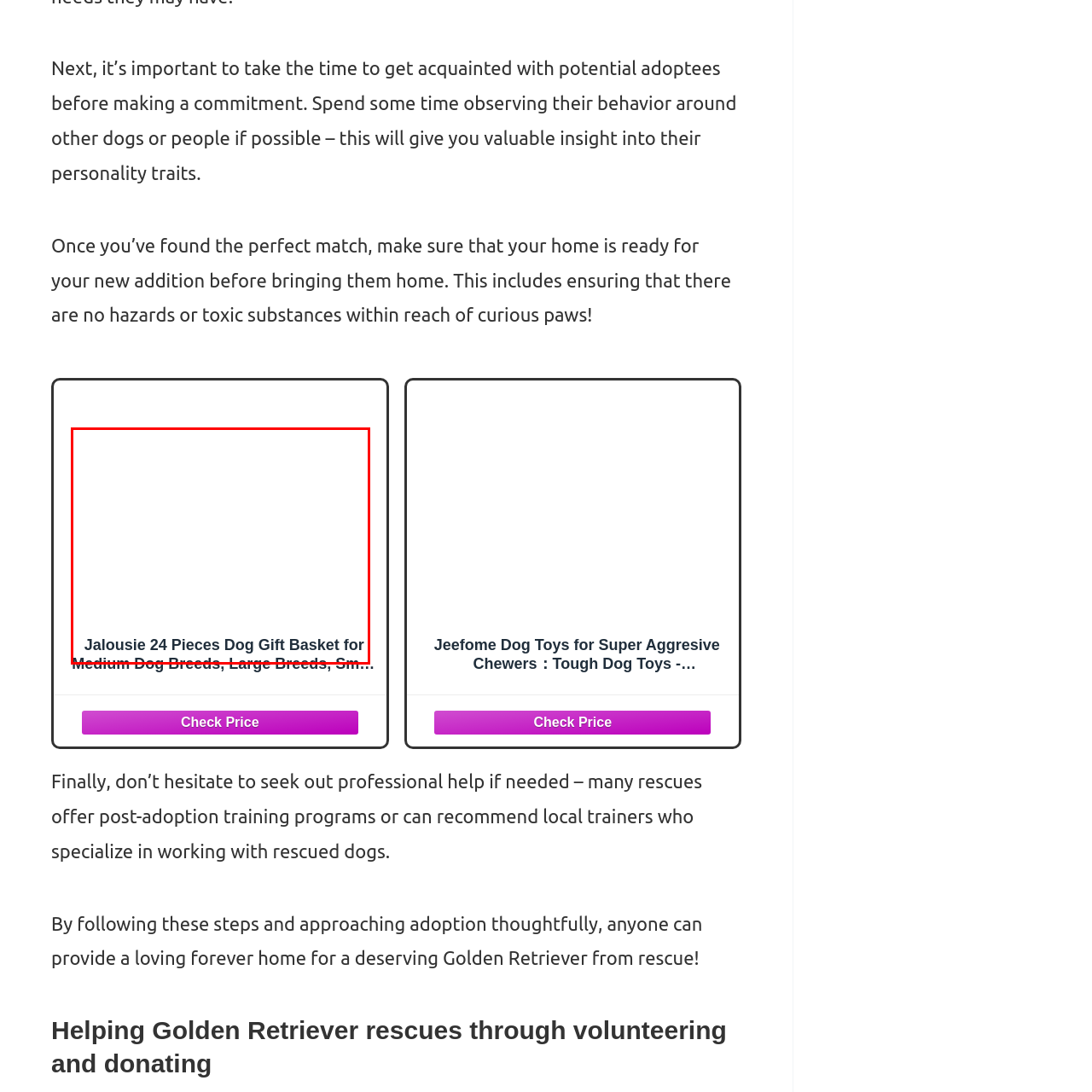What is included in the dog gift basket?
Examine the image enclosed within the red bounding box and provide a comprehensive answer relying on the visual details presented in the image.

The dog gift basket includes a variety of toys, such as squeaky toys, plush toys, rubber toys, and rope toys, as well as a dog toy basket for easy storage. This is explicitly mentioned in the caption, which highlights the comprehensive nature of the starter kit.